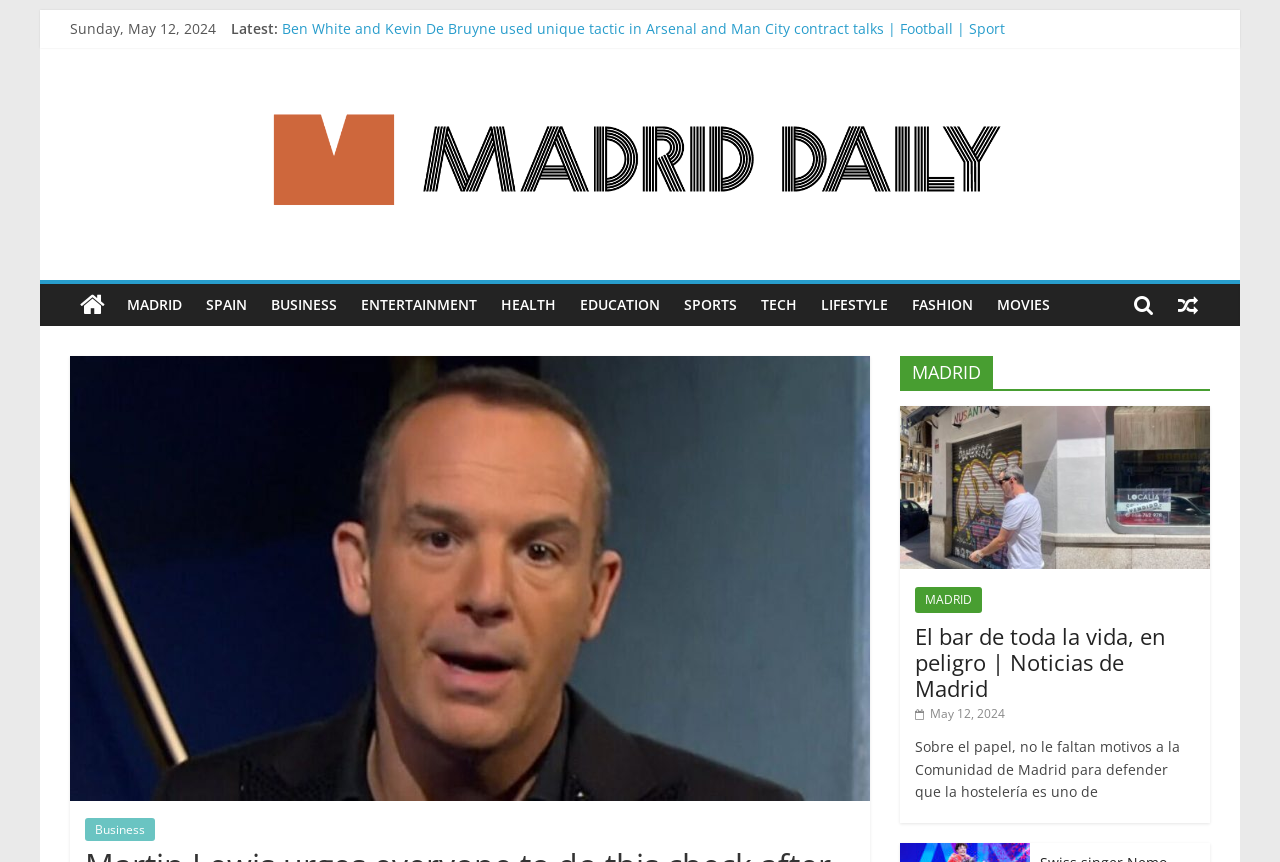Select the bounding box coordinates of the element I need to click to carry out the following instruction: "Check the latest news".

[0.18, 0.022, 0.217, 0.044]